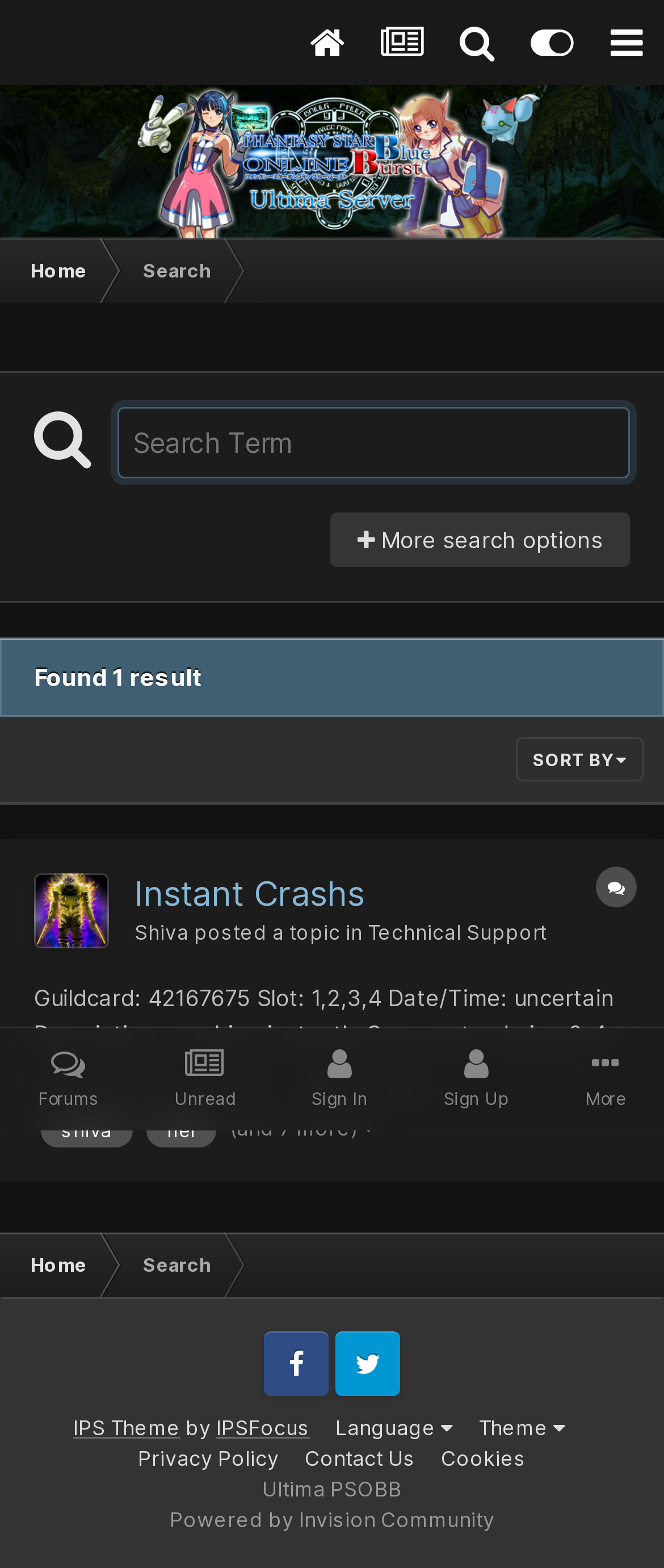Utilize the information from the image to answer the question in detail:
How many search results are found?

The number of search results can be found in the middle of the webpage, where it is written as 'Found 1 result' in a static text element.